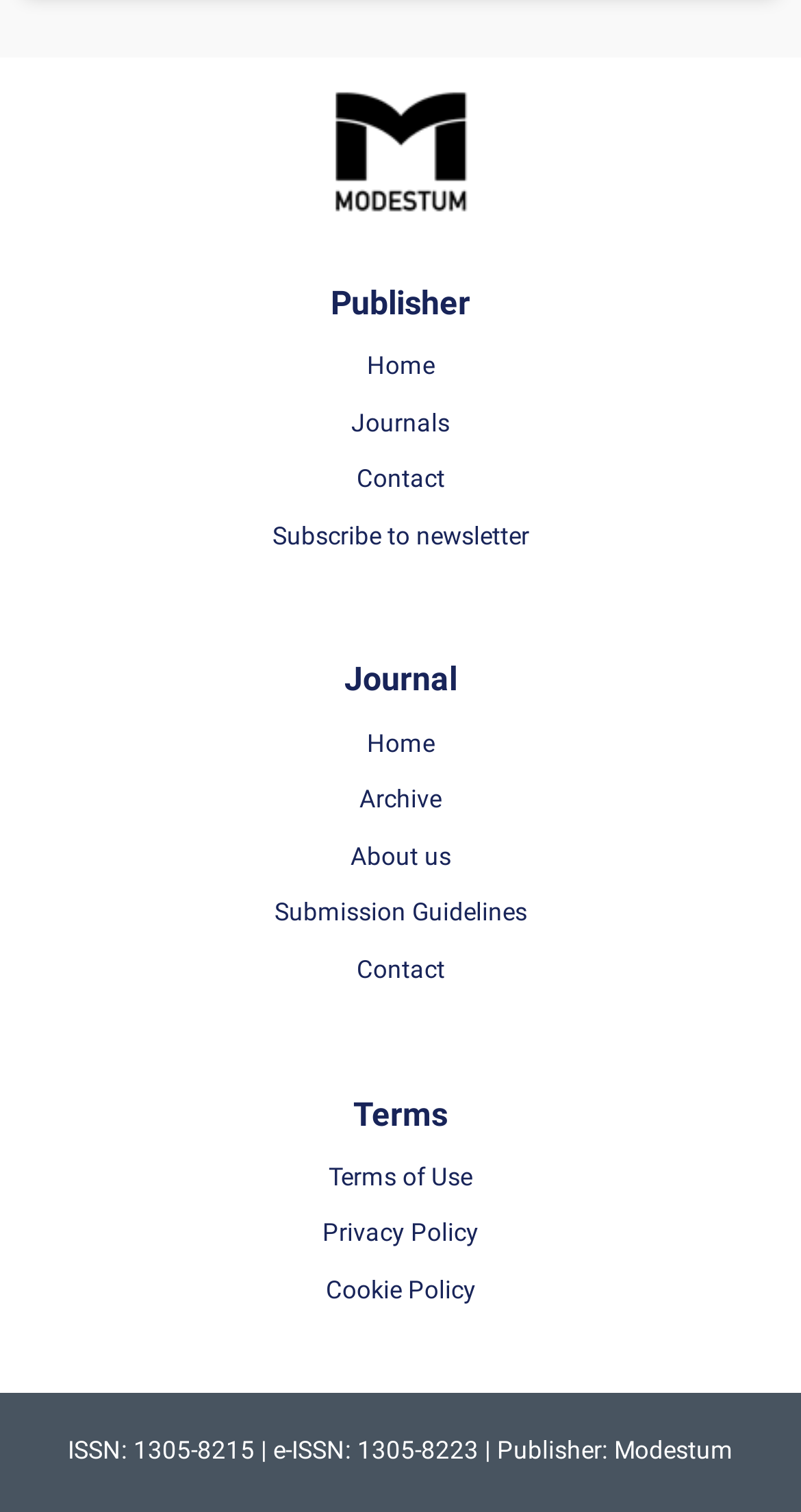Please locate the UI element described by "Cookie Policy" and provide its bounding box coordinates.

[0.403, 0.835, 0.597, 0.873]